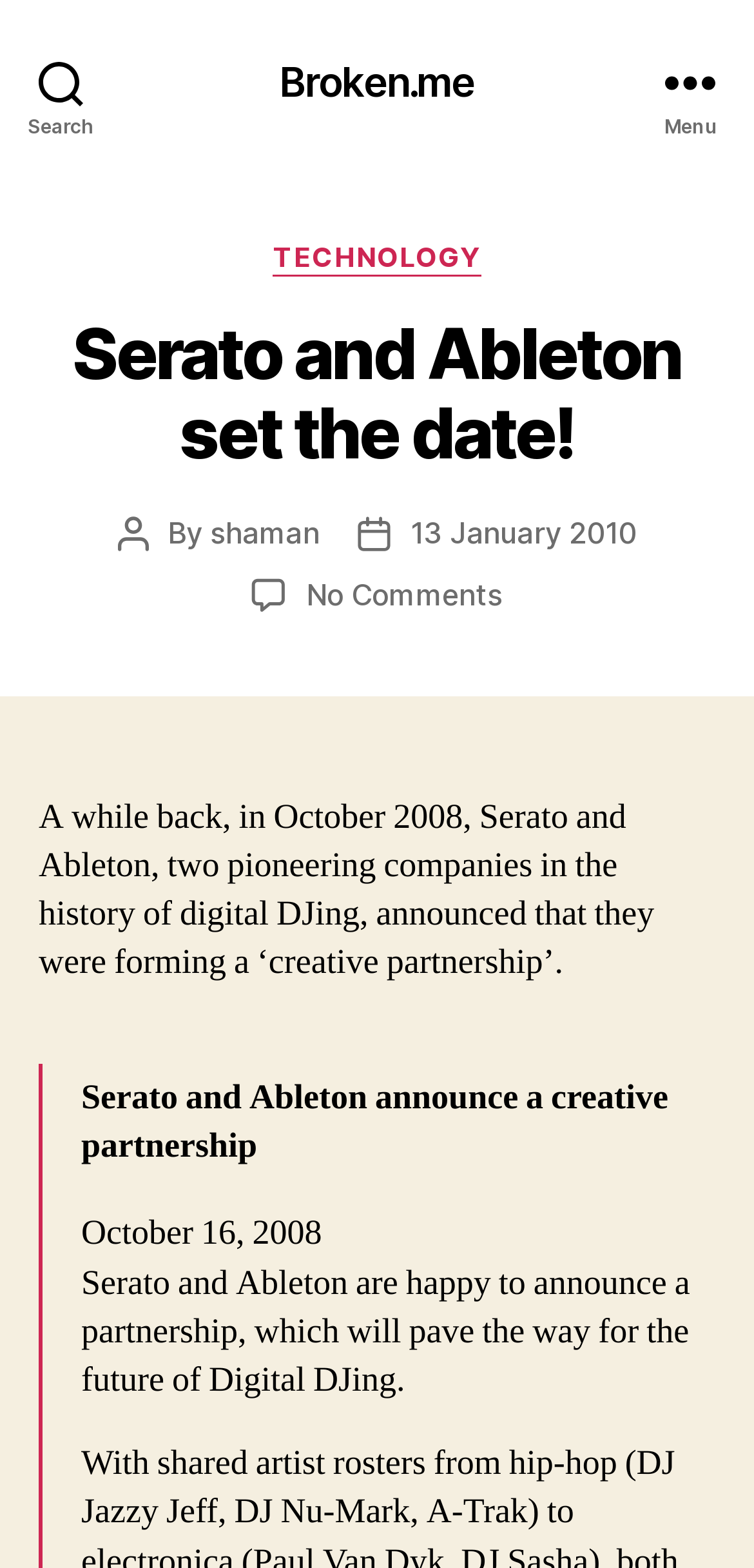Give a one-word or short-phrase answer to the following question: 
What is the topic of the article?

Digital DJing